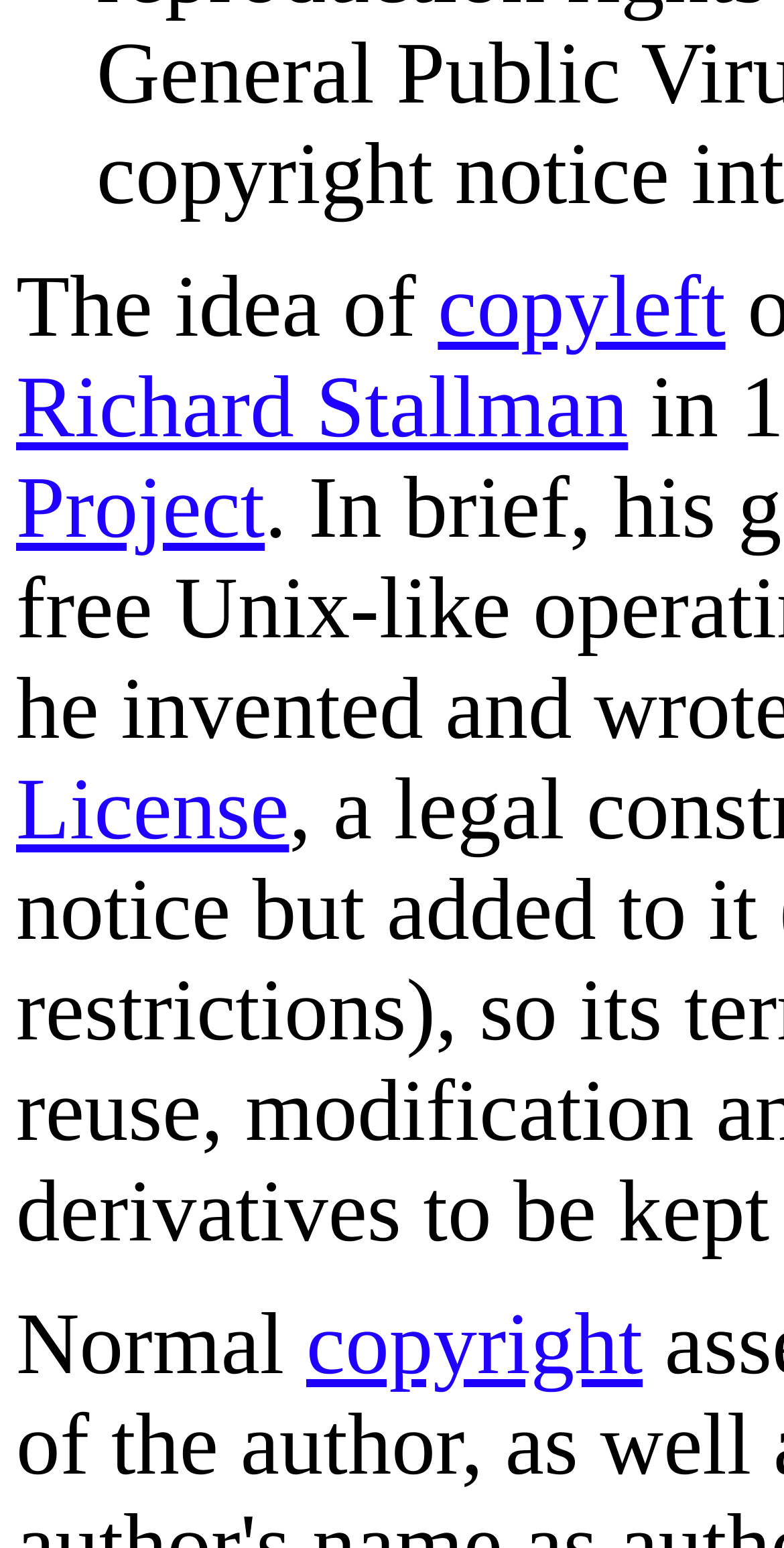Please determine the bounding box coordinates, formatted as (top-left x, top-left y, bottom-right x, bottom-right y), with all values as floating point numbers between 0 and 1. Identify the bounding box of the region described as: Richard Stallman

[0.021, 0.232, 0.801, 0.294]